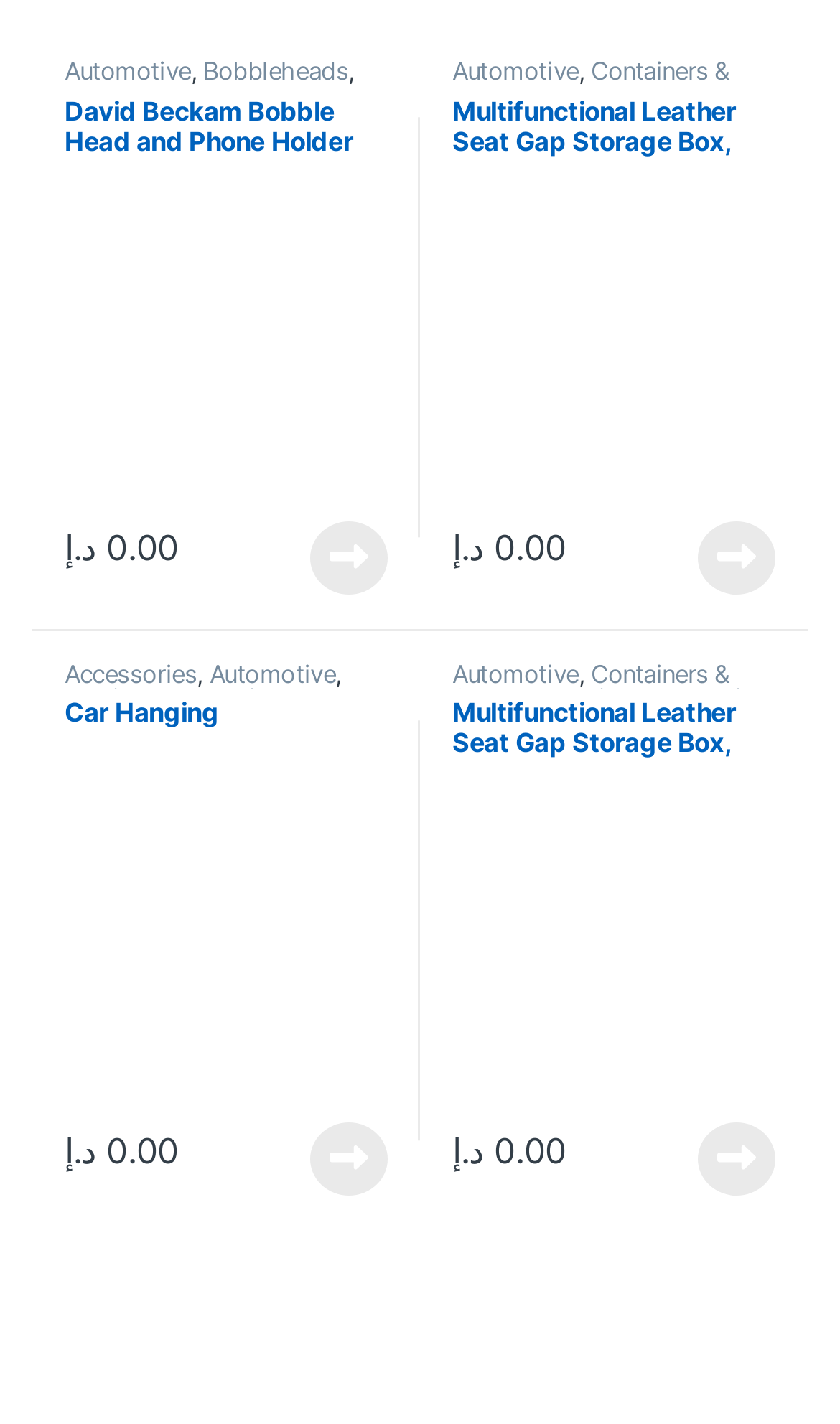How many product categories are listed?
Give a single word or phrase as your answer by examining the image.

4